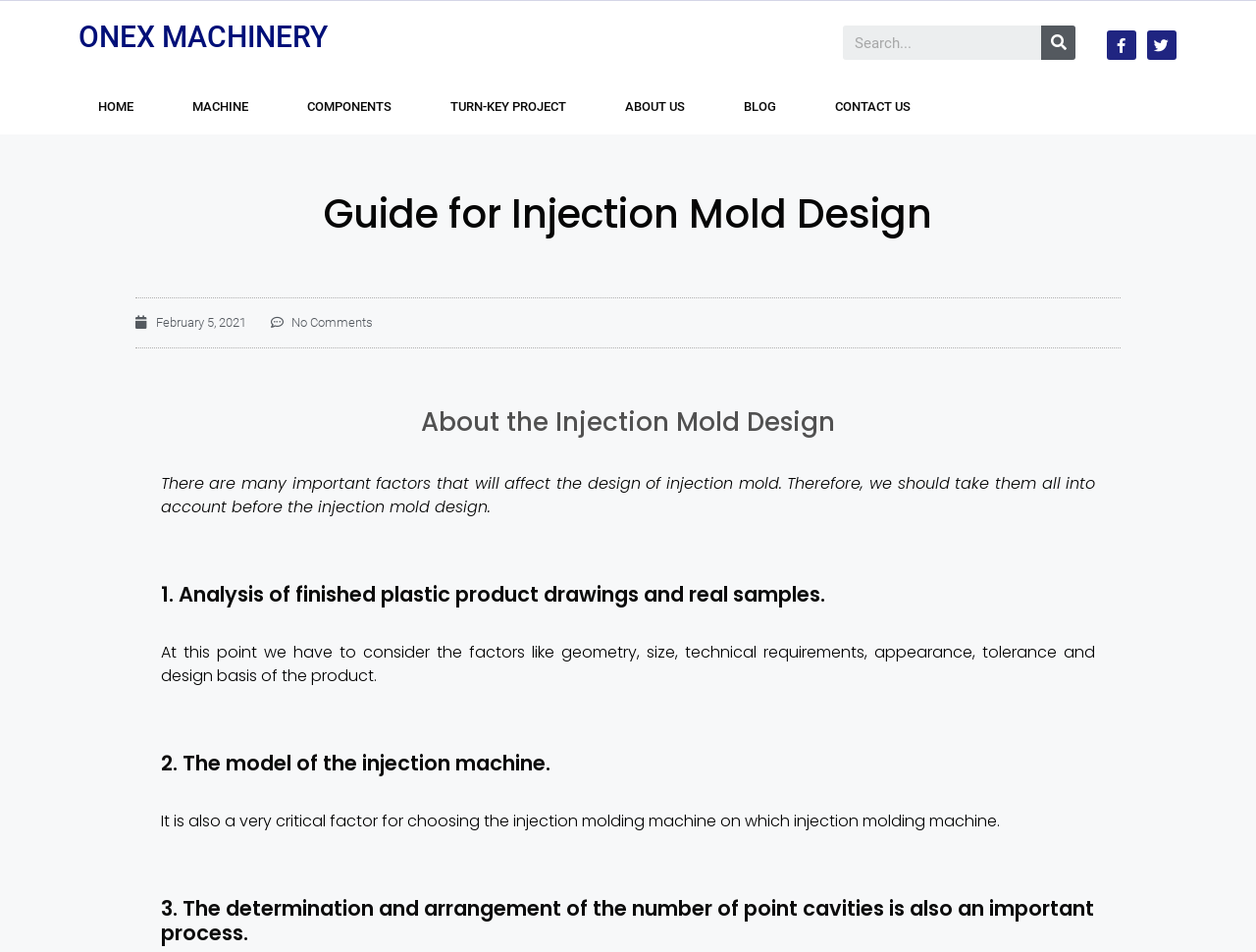Locate the primary heading on the webpage and return its text.

Guide for Injection Mold Design